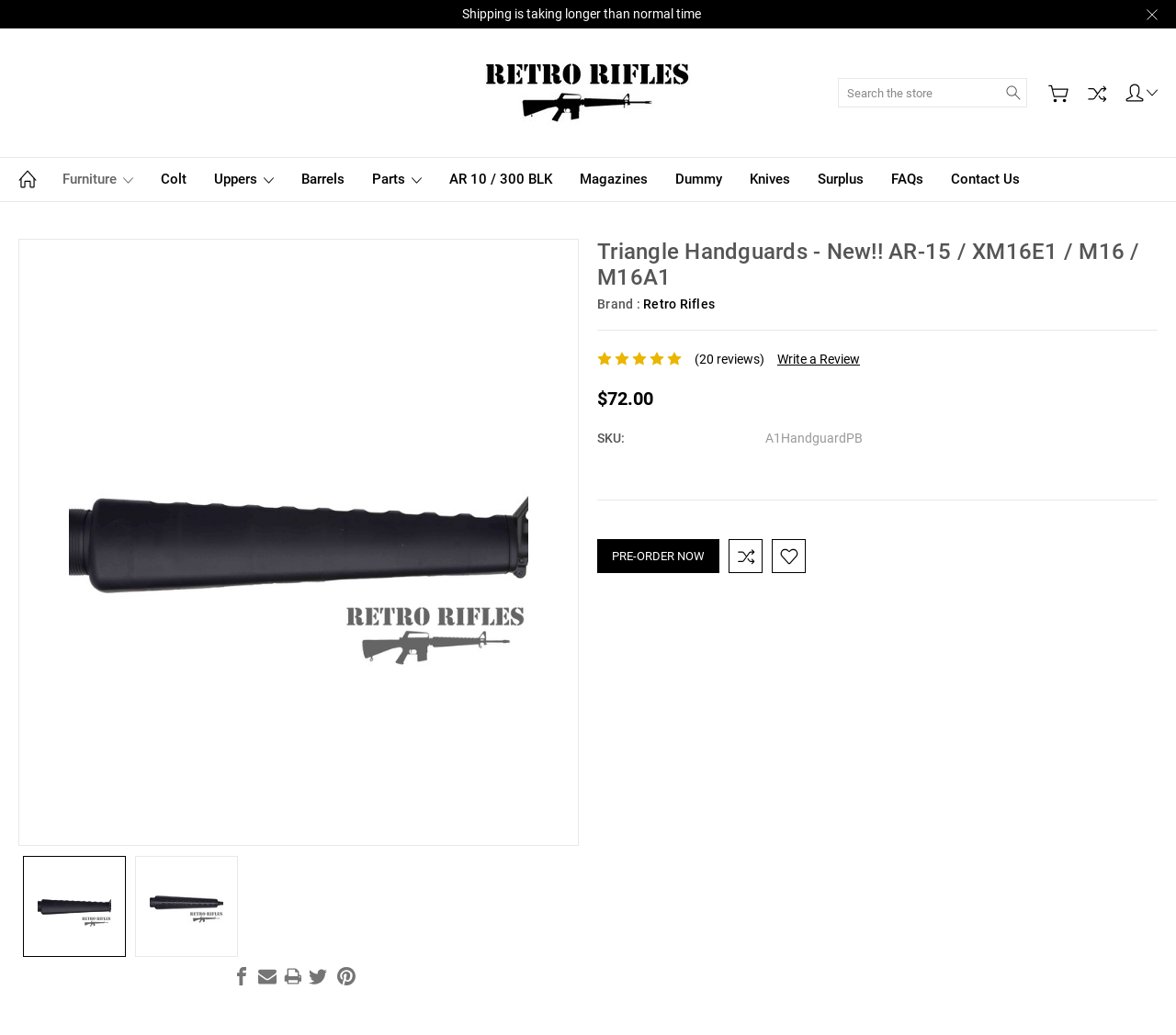What is the current stock status?
Please provide a full and detailed response to the question.

I found the current stock status by looking at the button element with the text 'Pre-Order Now' located at [0.508, 0.521, 0.612, 0.554]. This indicates that the product is not in stock and can be pre-ordered.